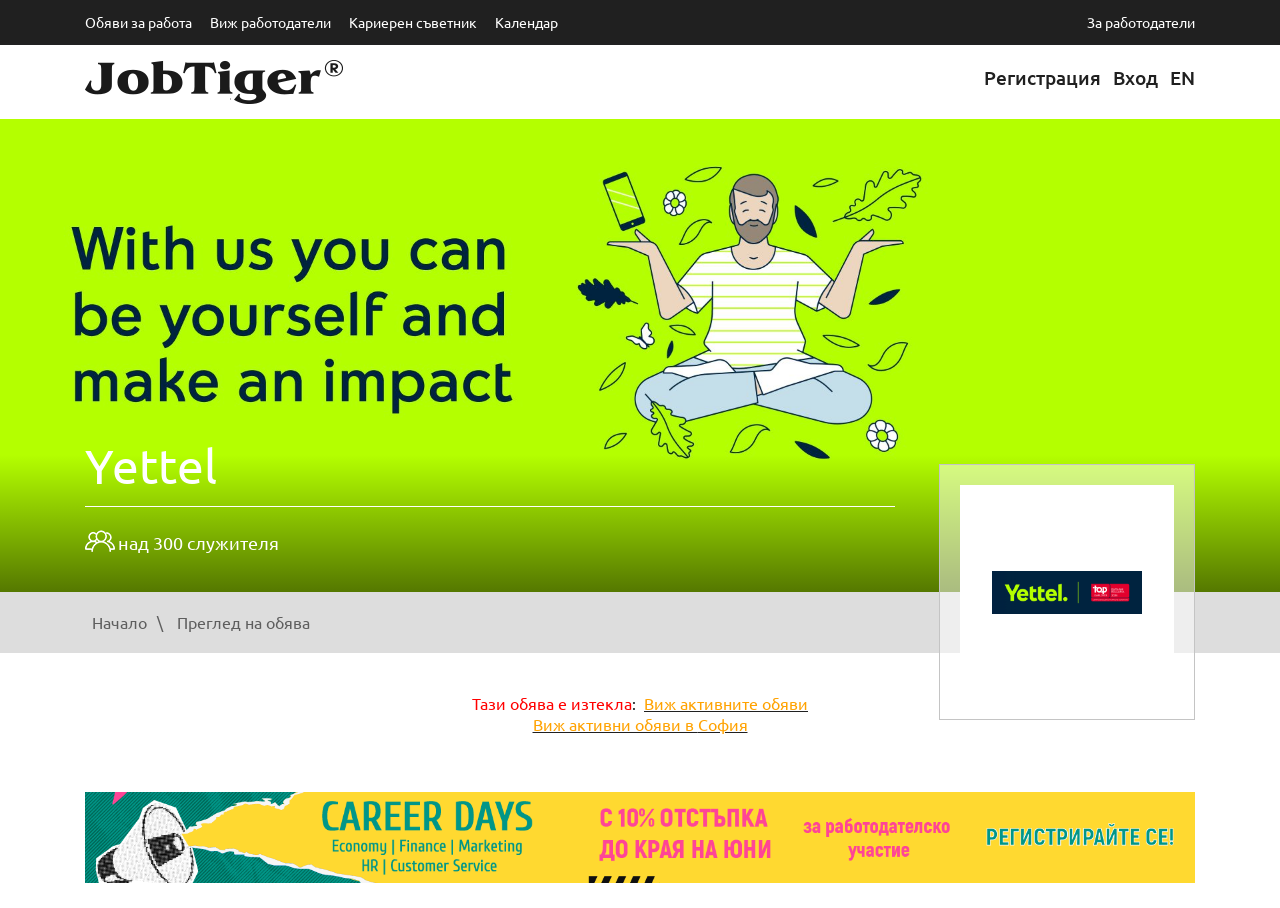Predict the bounding box coordinates for the UI element described as: "Виж активни обяви в София". The coordinates should be four float numbers between 0 and 1, presented as [left, top, right, bottom].

[0.416, 0.786, 0.584, 0.808]